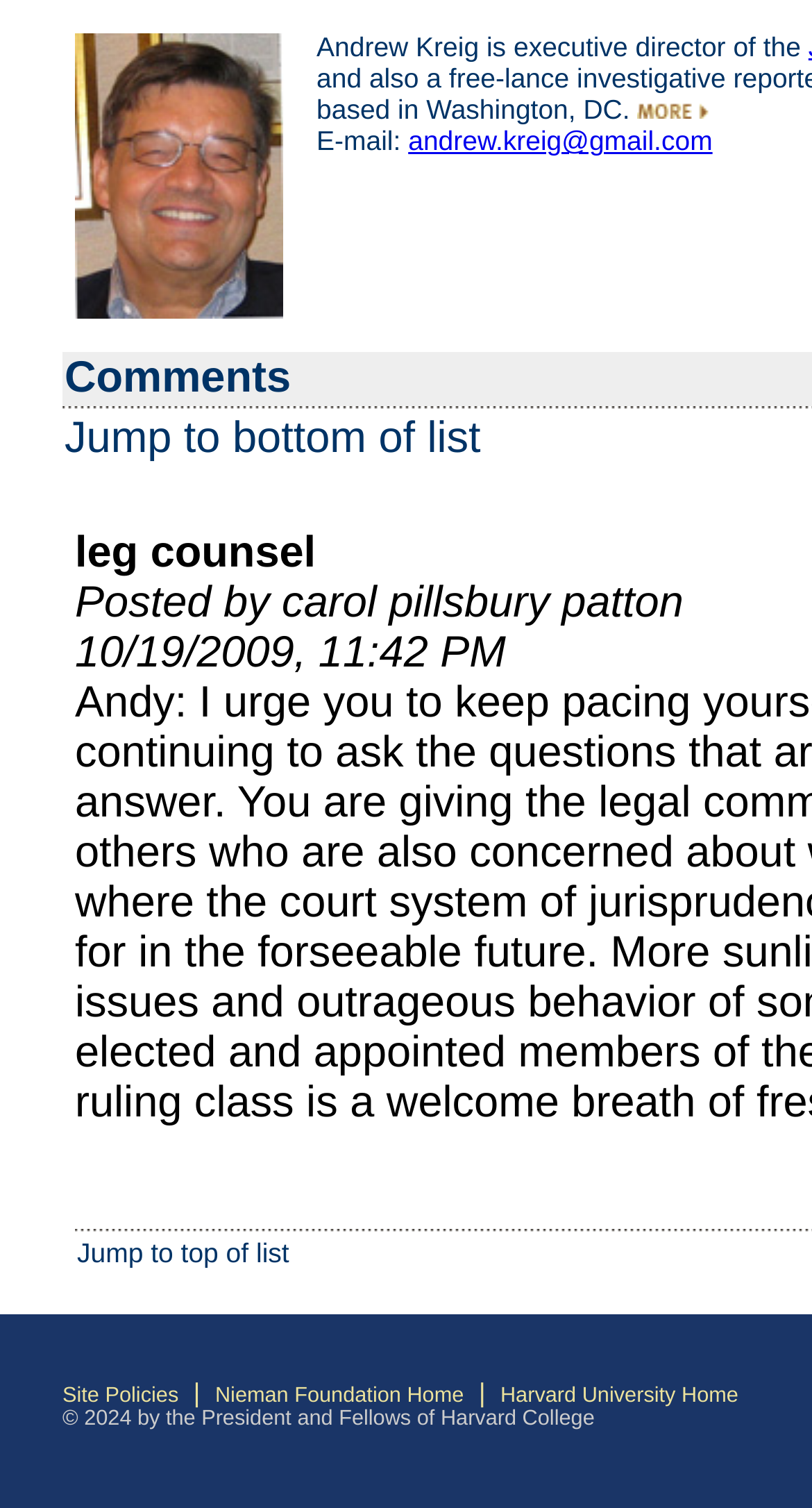What is the copyright year mentioned?
Based on the screenshot, answer the question with a single word or phrase.

2024